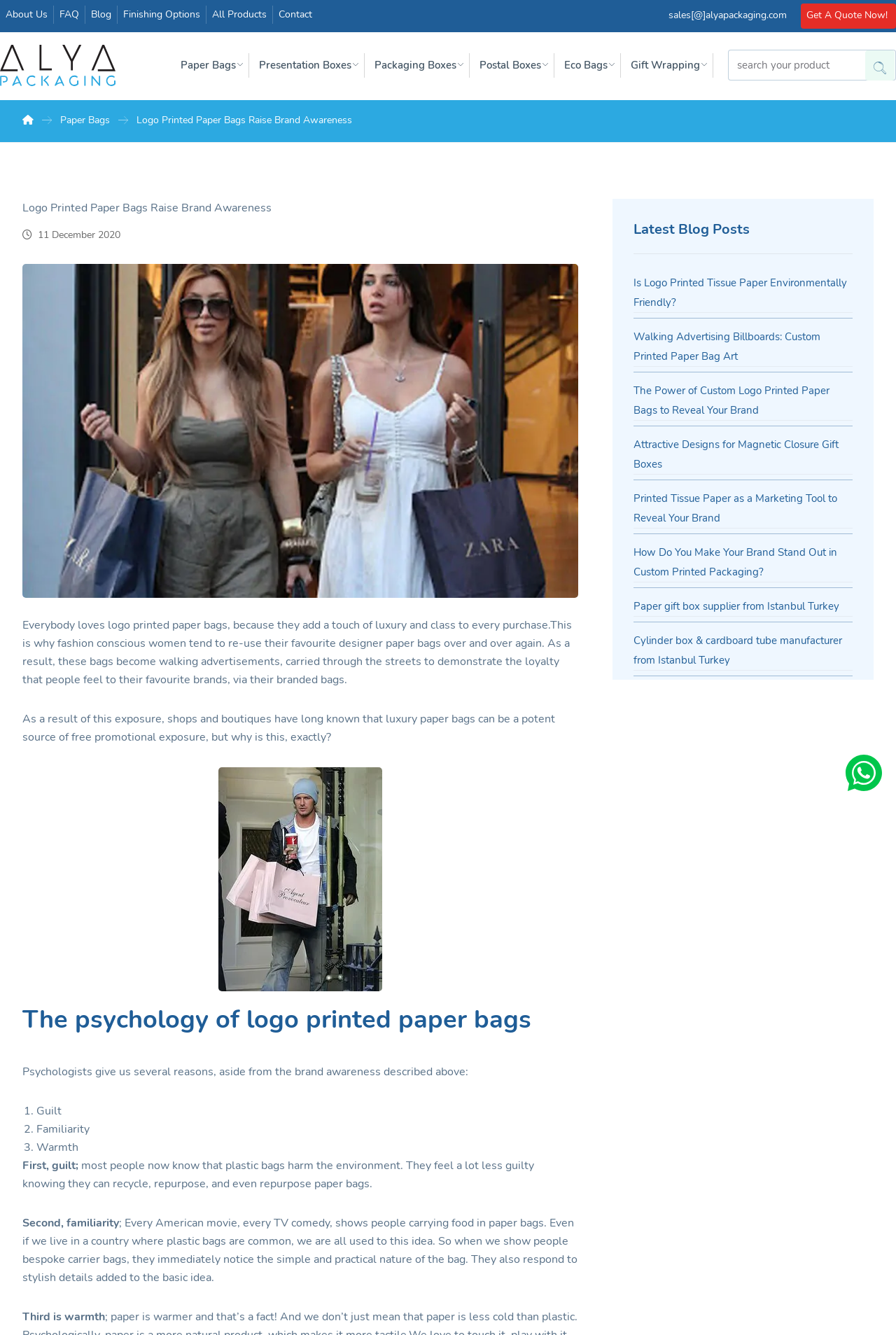Identify the bounding box coordinates of the region that needs to be clicked to carry out this instruction: "Search for a product". Provide these coordinates as four float numbers ranging from 0 to 1, i.e., [left, top, right, bottom].

[0.812, 0.037, 1.0, 0.06]